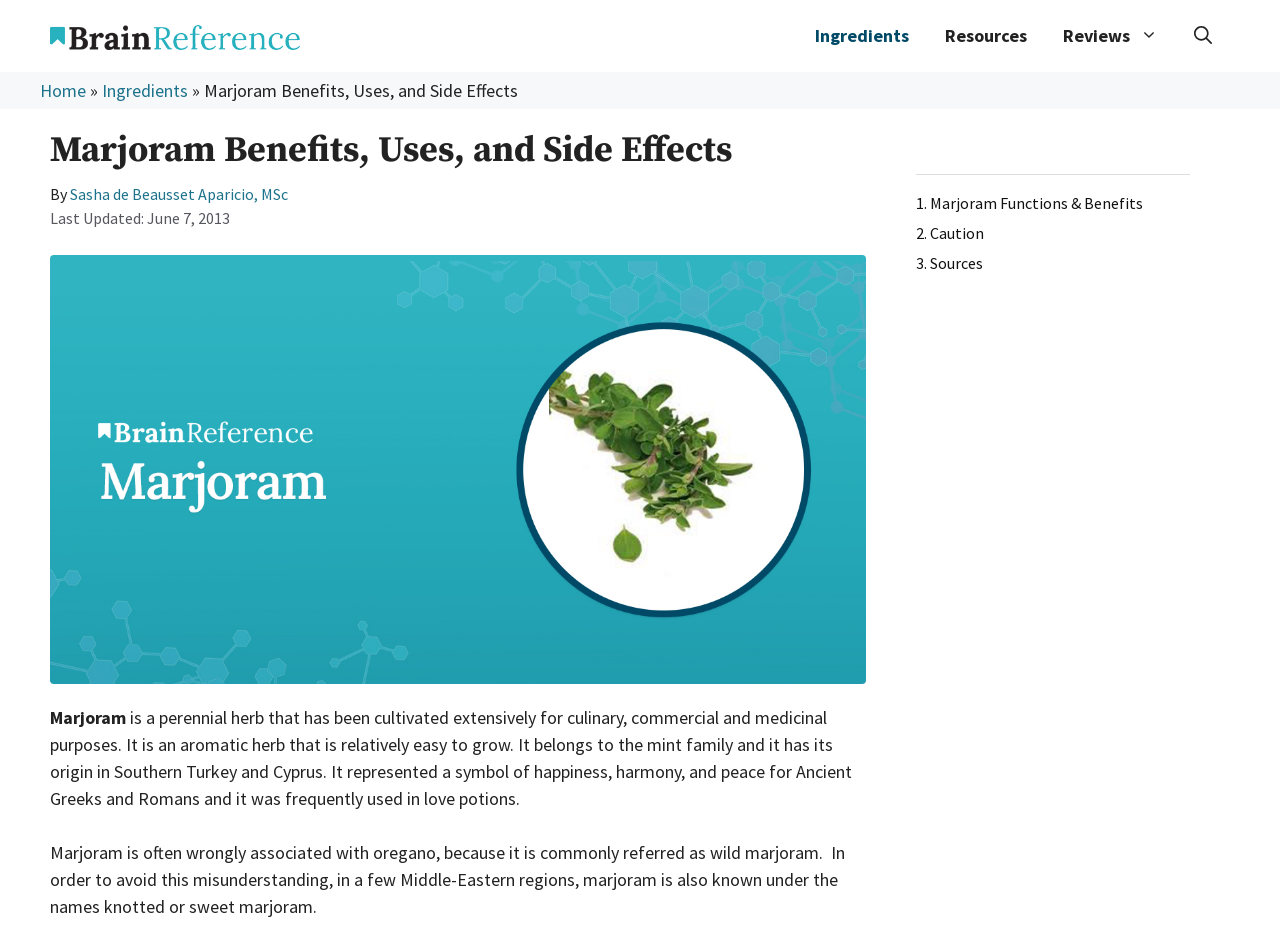Describe all visible elements and their arrangement on the webpage.

The webpage is about Marjoram, a perennial herb, and provides an in-depth guide to its functions, benefits, and side effects. At the top of the page, there is a banner with a link to the site "Brain Reference" accompanied by an image. Below the banner, there is a navigation menu with links to "Ingredients", "Resources", and "Reviews", as well as a search button.

To the left of the navigation menu, there are links to "Home" and "Ingredients", separated by a "»" symbol. Below these links, there is a heading that reads "Marjoram Benefits, Uses, and Side Effects" followed by the author's name, "Sasha de Beausset Aparicio, MSc", and the last updated date, "June 7, 2013".

Below the heading, there is a large image of Marjoram, and a block of text that describes the herb, its origin, and its uses. The text explains that Marjoram is often mistaken for oregano and provides information about its cultivation and history.

On the right side of the page, there is a complementary section with three links to related topics: "Marjoram Functions & Benefits", "Caution", and "Sources".